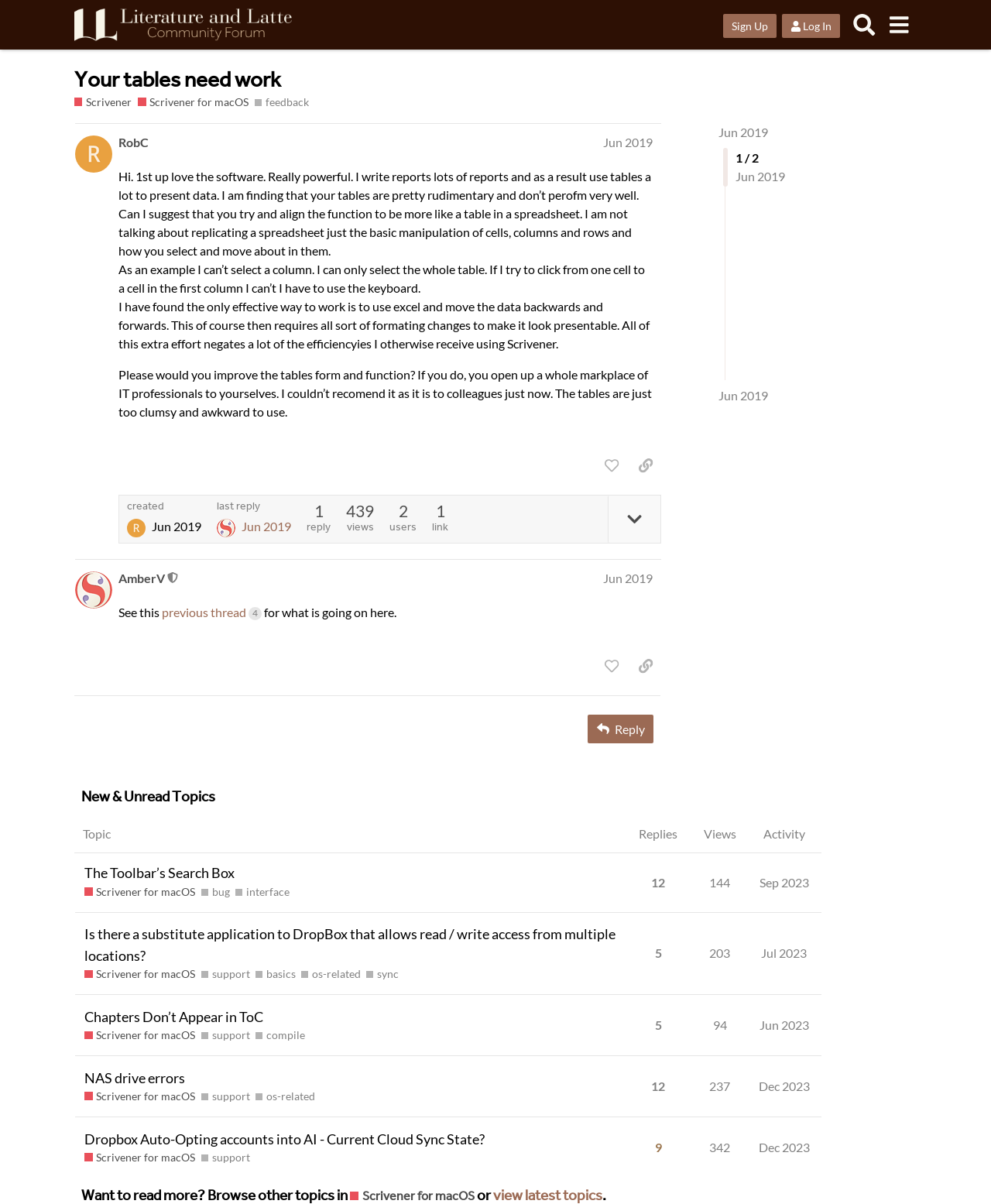What is the username of the moderator who replied?
From the image, respond using a single word or phrase.

AmberV